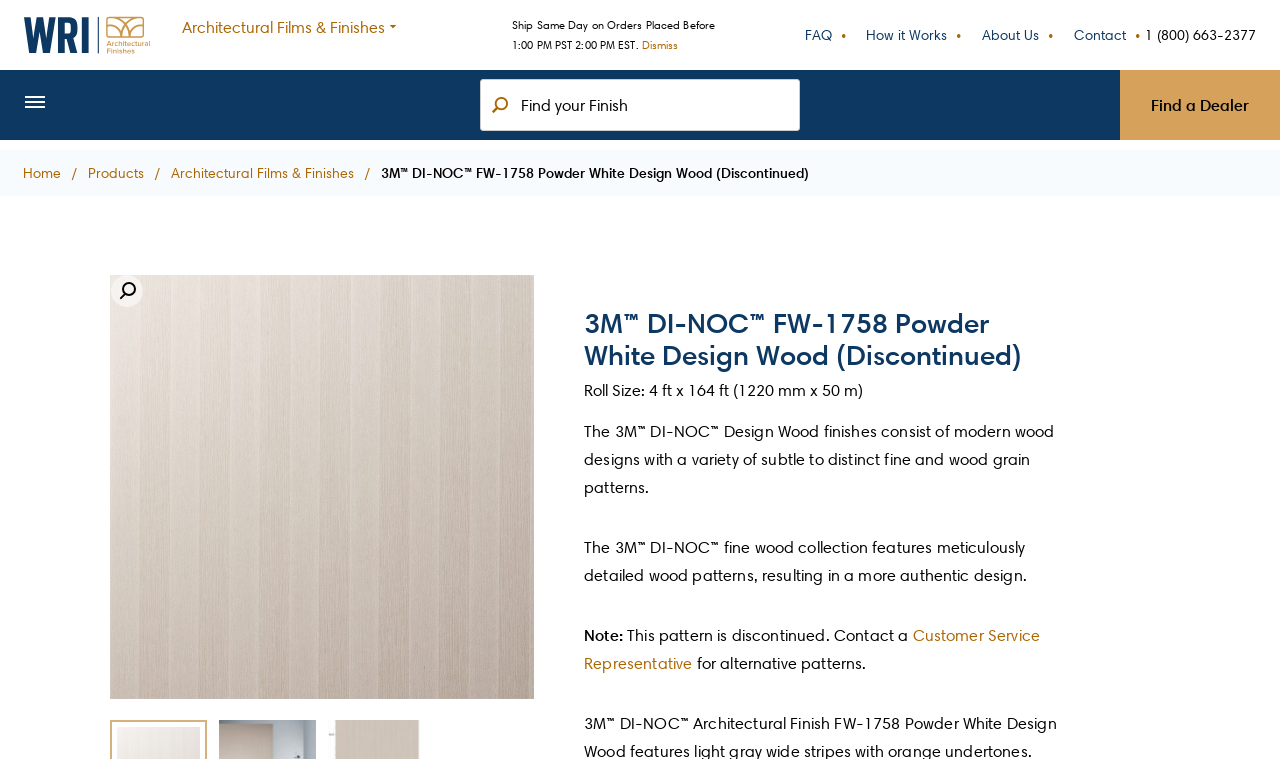From the webpage screenshot, identify the region described by Find a Dealer. Provide the bounding box coordinates as (top-left x, top-left y, bottom-right x, bottom-right y), with each value being a floating point number between 0 and 1.

[0.875, 0.092, 1.0, 0.184]